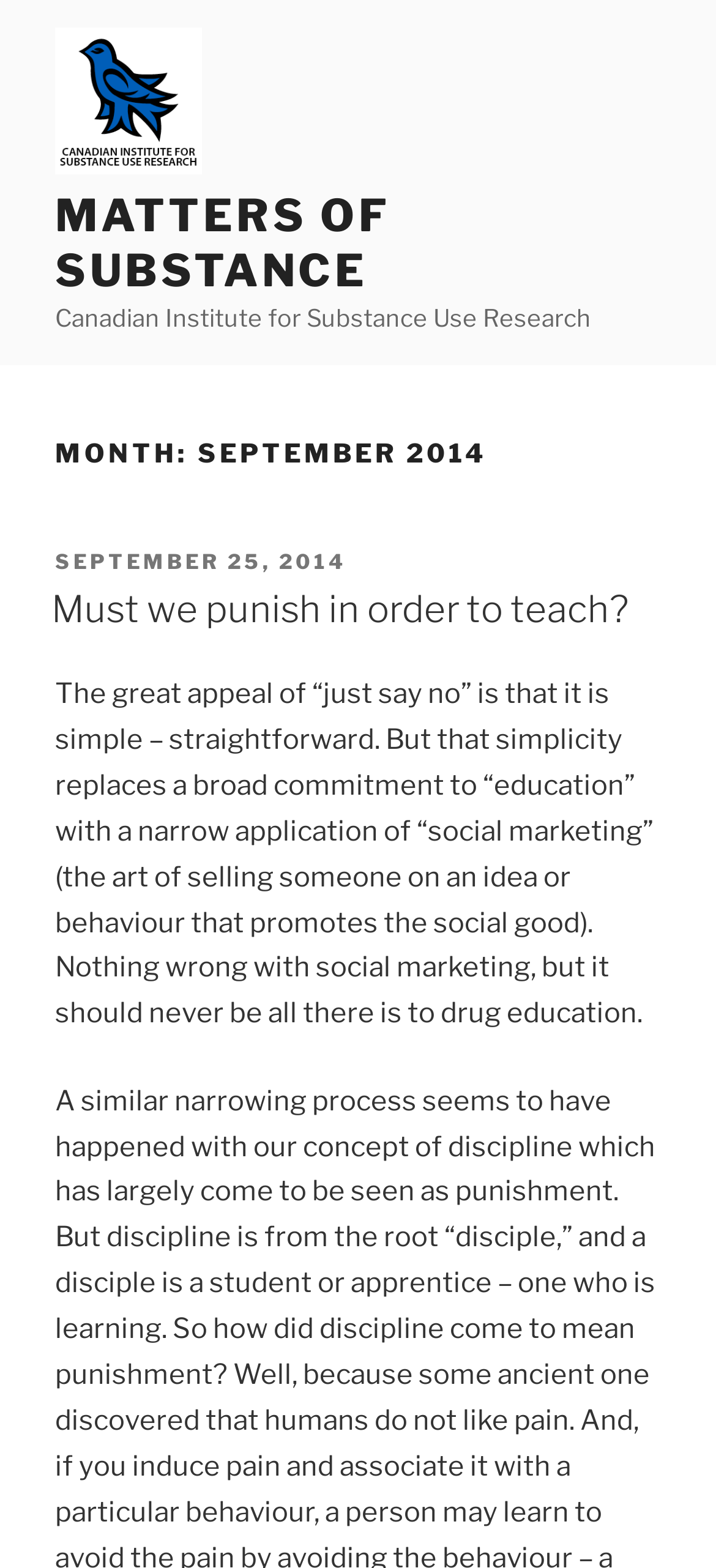Respond to the question below with a single word or phrase:
What is the purpose of the article?

To discuss drug education